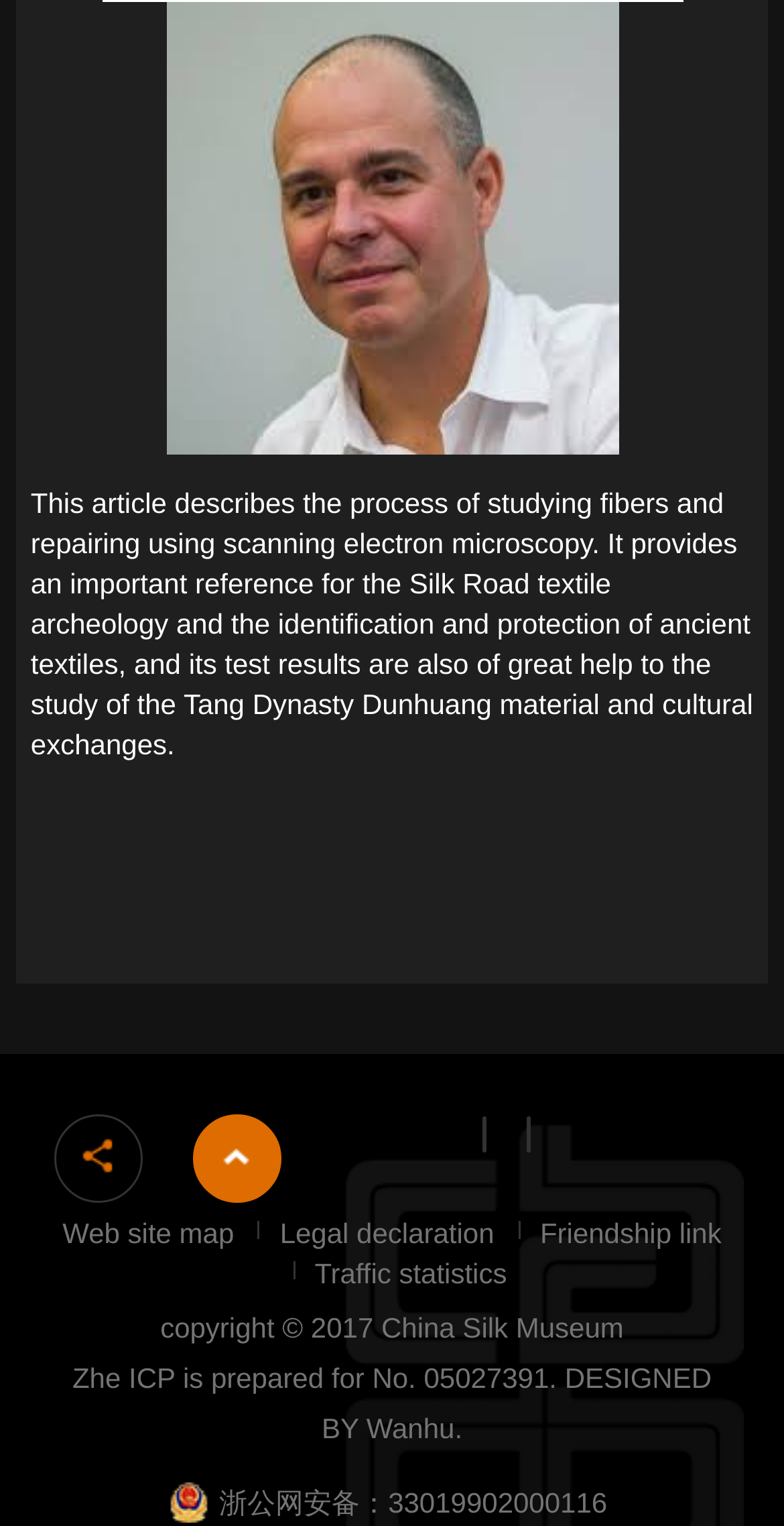Specify the bounding box coordinates of the area that needs to be clicked to achieve the following instruction: "Check legal declaration".

[0.357, 0.797, 0.64, 0.818]